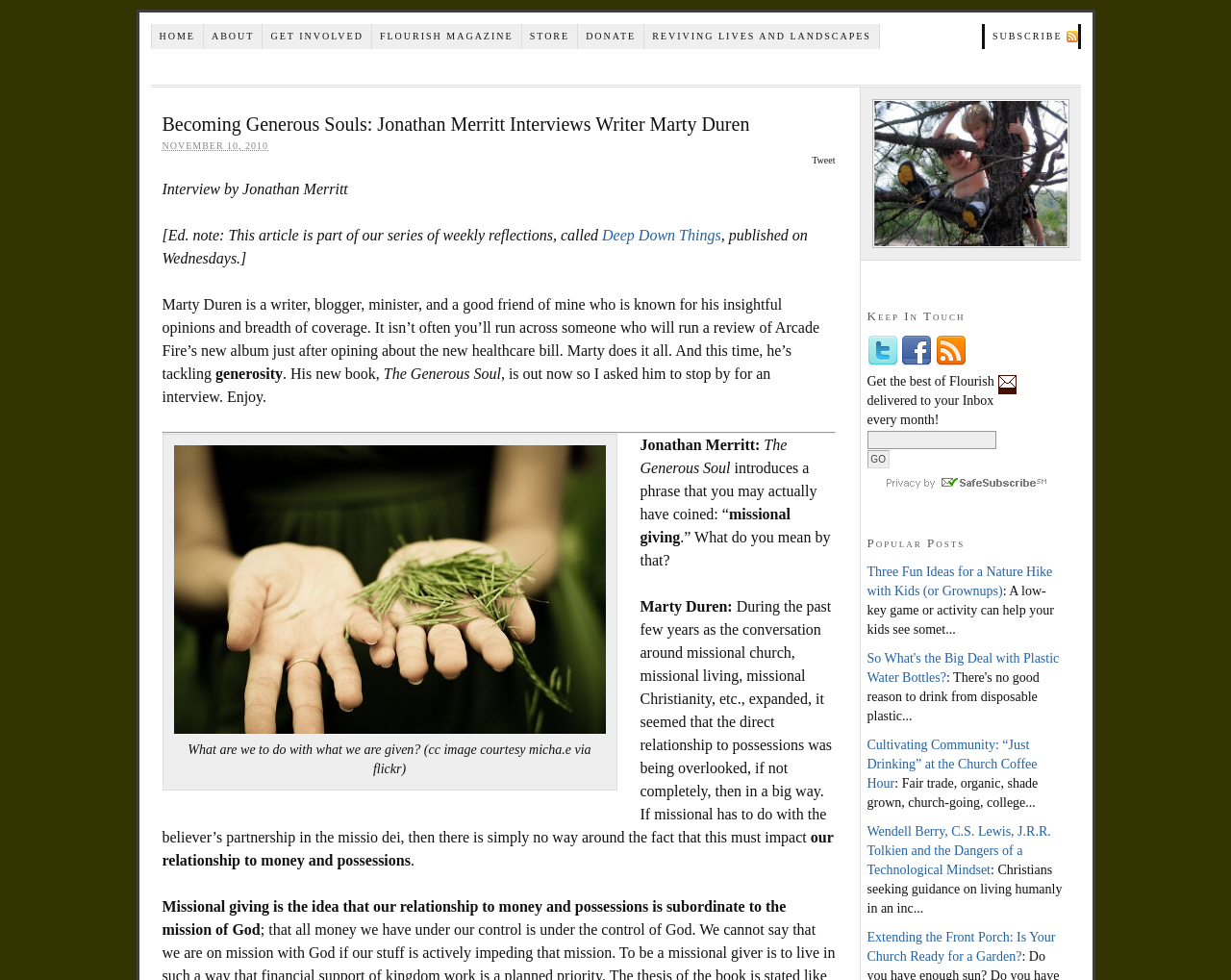Provide the bounding box coordinates of the UI element that matches the description: "Reviving Lives and Landscapes".

[0.524, 0.025, 0.715, 0.05]